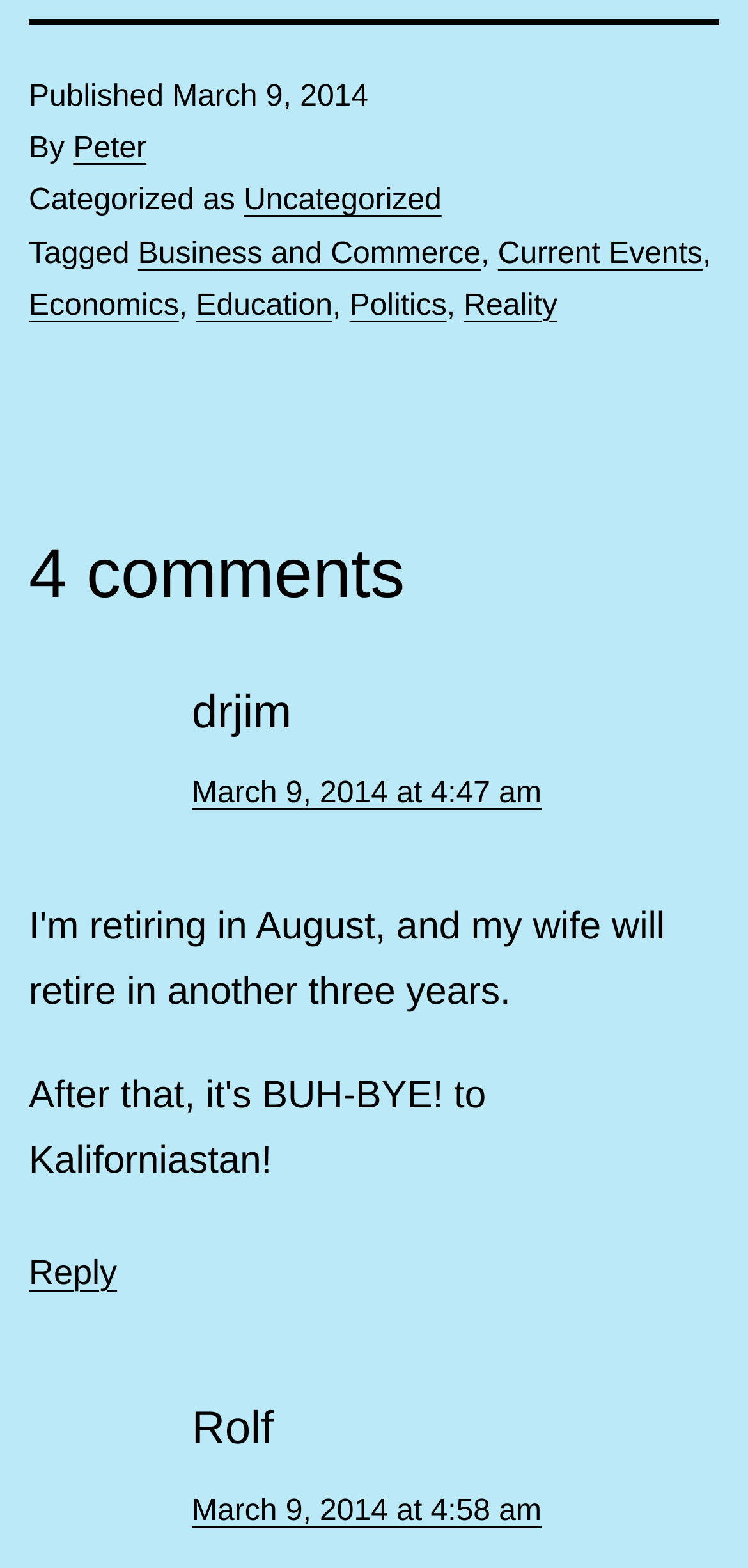Extract the bounding box coordinates of the UI element described by: "Facebook". The coordinates should include four float numbers ranging from 0 to 1, e.g., [left, top, right, bottom].

None